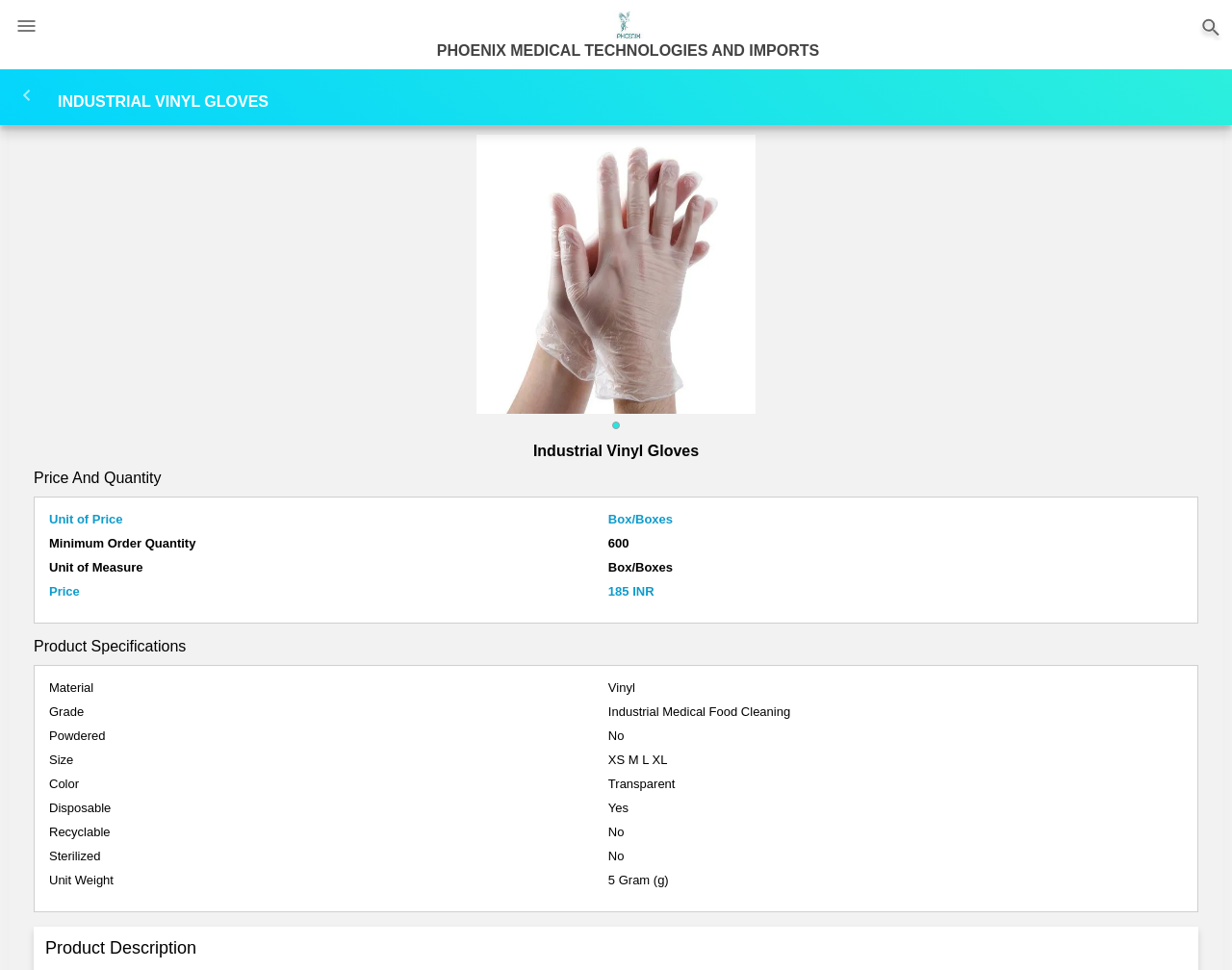Use one word or a short phrase to answer the question provided: 
What is the minimum order quantity?

600